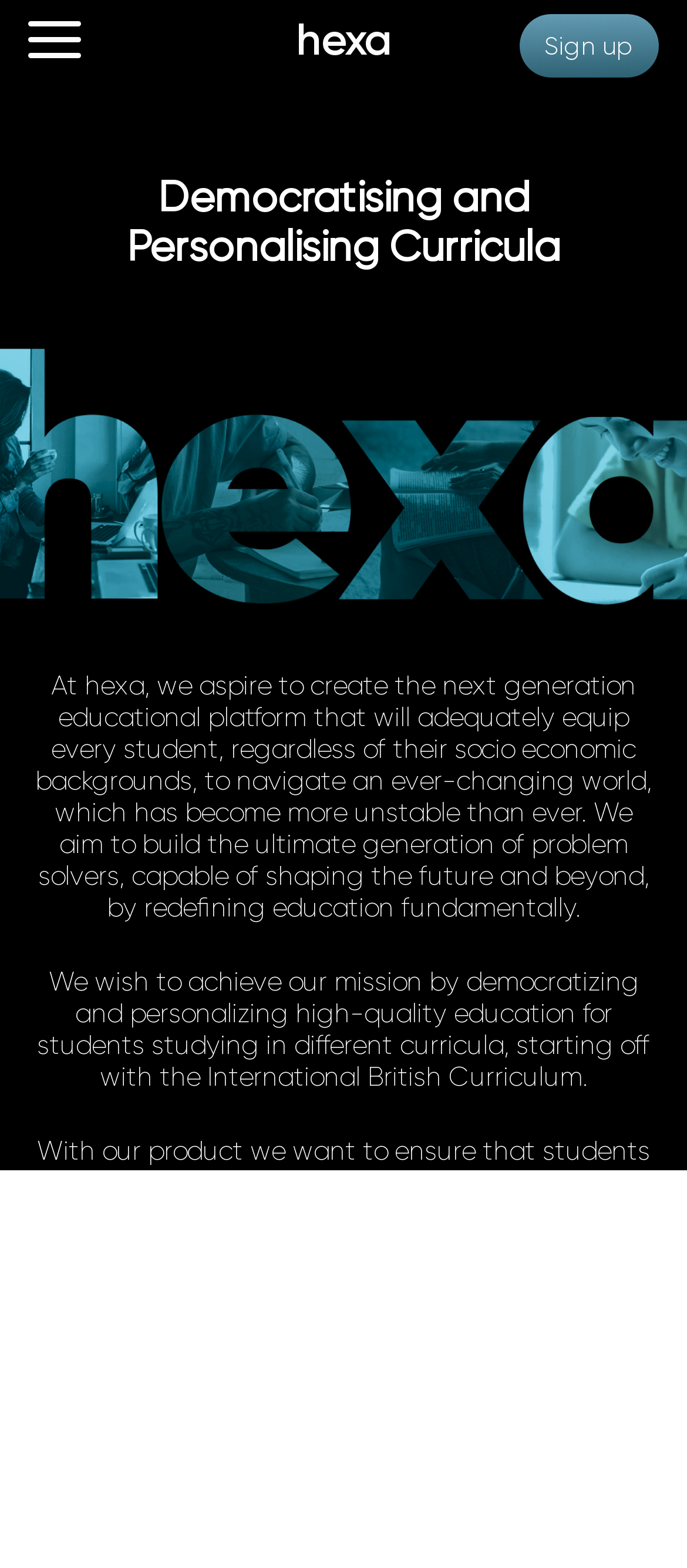Using the details in the image, give a detailed response to the question below:
What is the inspiration behind Hexa's study tools?

The webpage compares Hexa's study tools to those found in CourseHero and Brilliant, suggesting that these platforms are an inspiration behind Hexa's study tools.